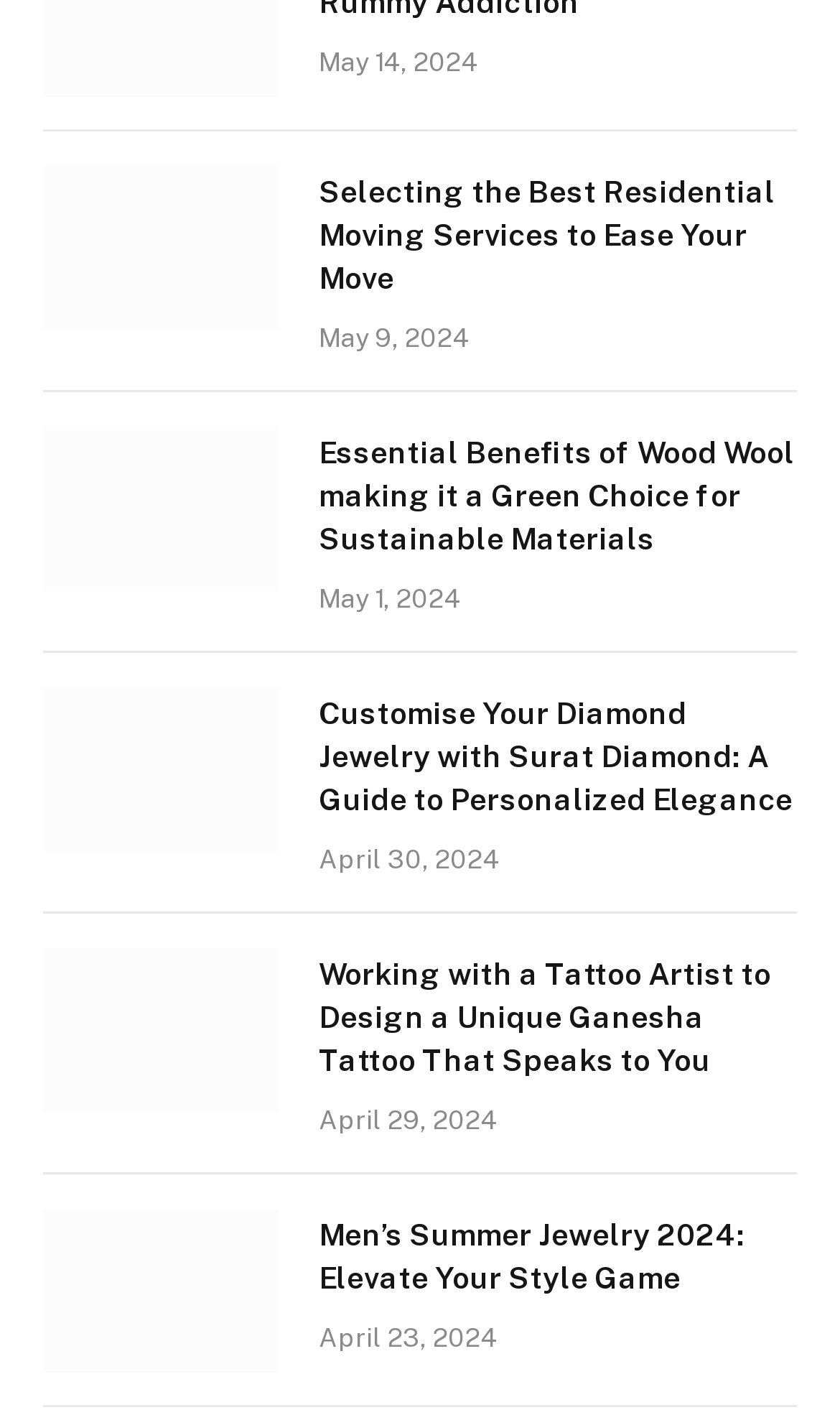Locate the bounding box coordinates of the segment that needs to be clicked to meet this instruction: "Explore the guide to designing a unique Ganesha tattoo".

[0.051, 0.671, 0.333, 0.786]